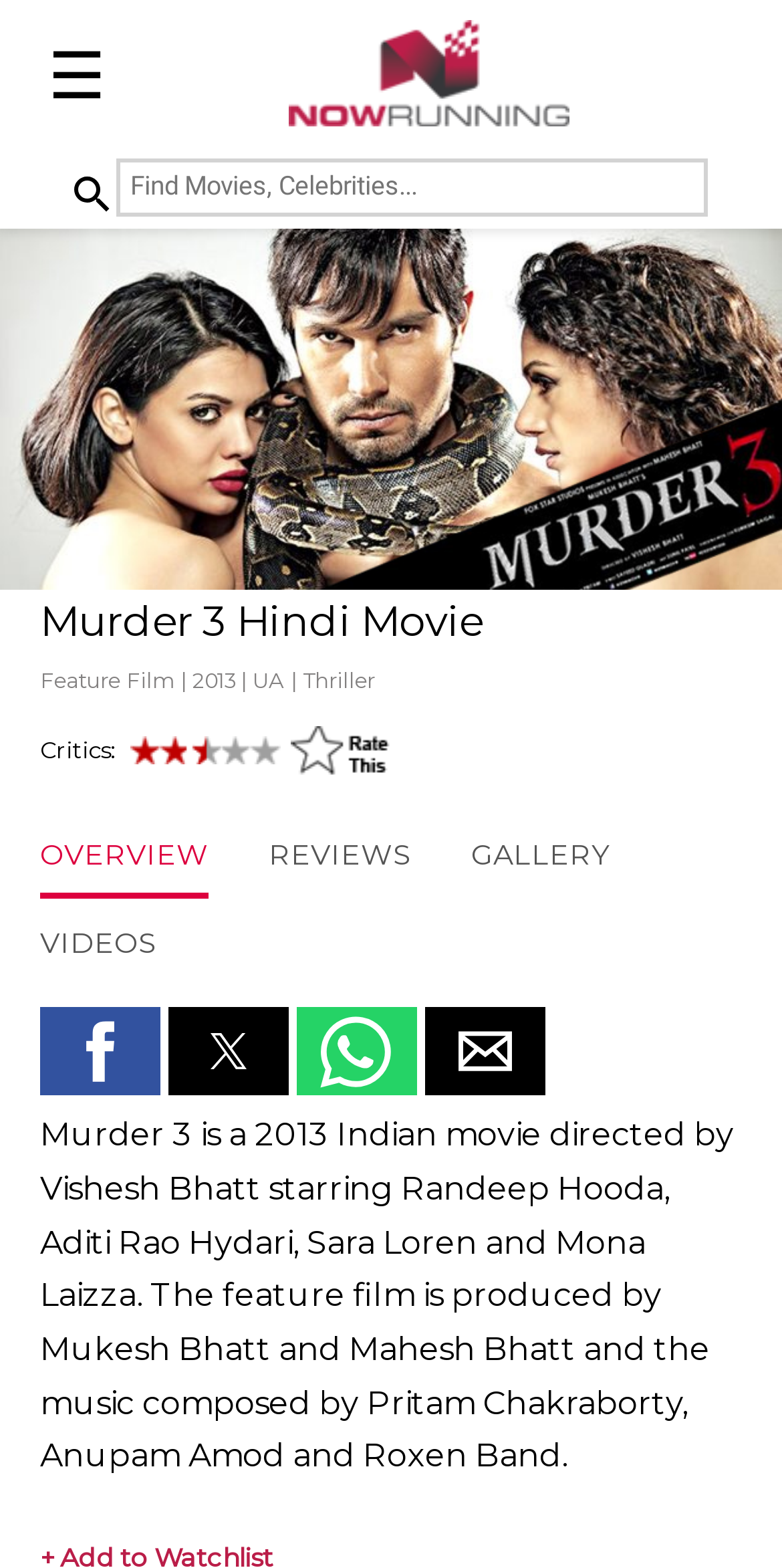Write an extensive caption that covers every aspect of the webpage.

The webpage is about the 2013 Indian movie "Murder 3" directed by Vishesh Bhatt. At the top left corner, there is a button with a "☰" symbol, and next to it, there is a link to the website "nowrunning.com" accompanied by its logo. Below these elements, there is a search bar with a textbox that allows users to find movies, celebrities, and more.

On the left side of the page, there is a large image related to the movie "Murder 3 Hindi Movie". Above this image, there is a heading with the same title, and below it, there is a brief description of the movie, including its genre, release year, and rating. The critics' rating is displayed as 2.5 stars.

The page has a navigation menu with links to "OVERVIEW", "REVIEWS", "GALLERY", and "VIDEOS" sections, which are aligned horizontally across the page. Below this menu, there are social media sharing buttons for Facebook, Twitter, WhatsApp, and email.

At the bottom of the page, there is a brief summary of the movie, including its director, cast, producers, and music composers.